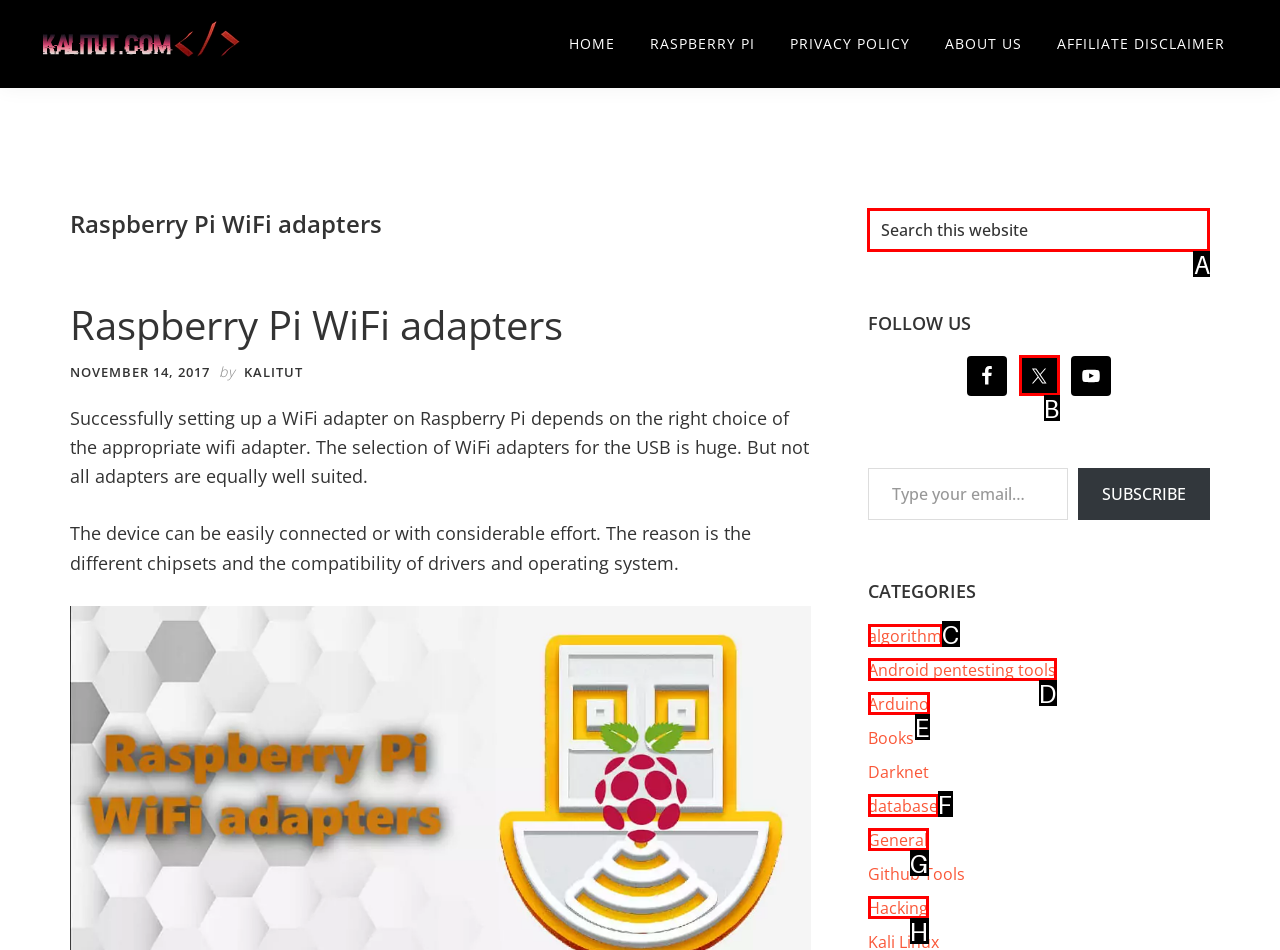To complete the task: Search for something on this website, which option should I click? Answer with the appropriate letter from the provided choices.

A